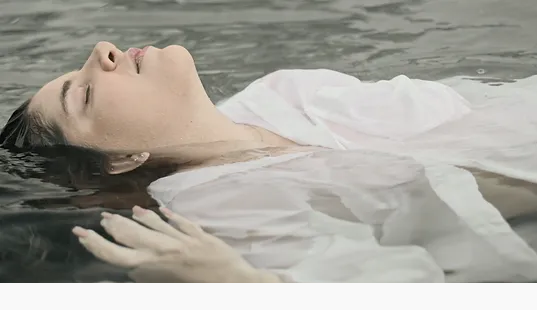Offer a detailed narrative of the scene shown in the image.

The image captures a serene moment of a woman floating effortlessly on the surface of water, her eyes gently closed as she experiences a state of tranquility. She is dressed in a light, flowing garment that contrasts with the reflective, rippling water around her. The soft, muted tones of her attire and the water create an ethereal ambiance, suggesting a connection to the natural and elemental theme of water. This visual is part of a larger artistic exploration titled "Waterflow," which invites participants to engage in a meditative journey through the stages of the Earth’s water cycle. The performance encourages a reconnection with our natural rhythms, highlighting the significance of water in both the environment and human experience.